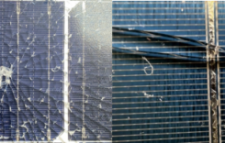Provide a comprehensive description of the image.

The image presents a close-up view of two damaged solar panels. On the left side, a panel shows significant physical distress with cracked surfaces and visible debris, indicating a serious impairment likely affecting its efficiency. The right side features another panel with tangled wires and scratches, suggesting improper handling or maintenance. This image underscores the issues related to solar panel integrity and the potential consequences of inadequate care, particularly in the context of a recent article highlighting the dangers of improper weeding methods that may contribute to such damage in photovoltaic systems.